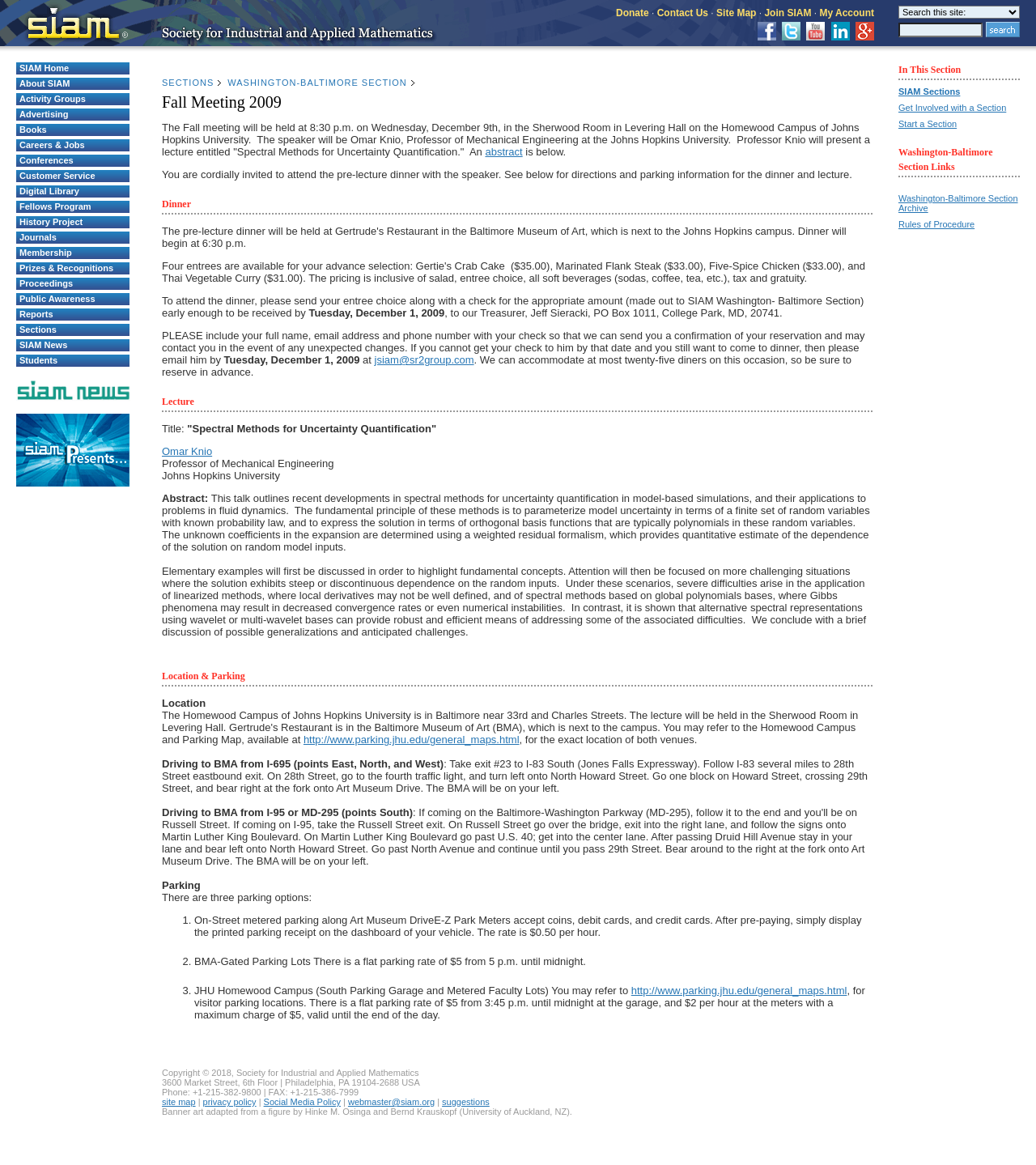Please find the bounding box coordinates of the element's region to be clicked to carry out this instruction: "View contractor reviews".

None